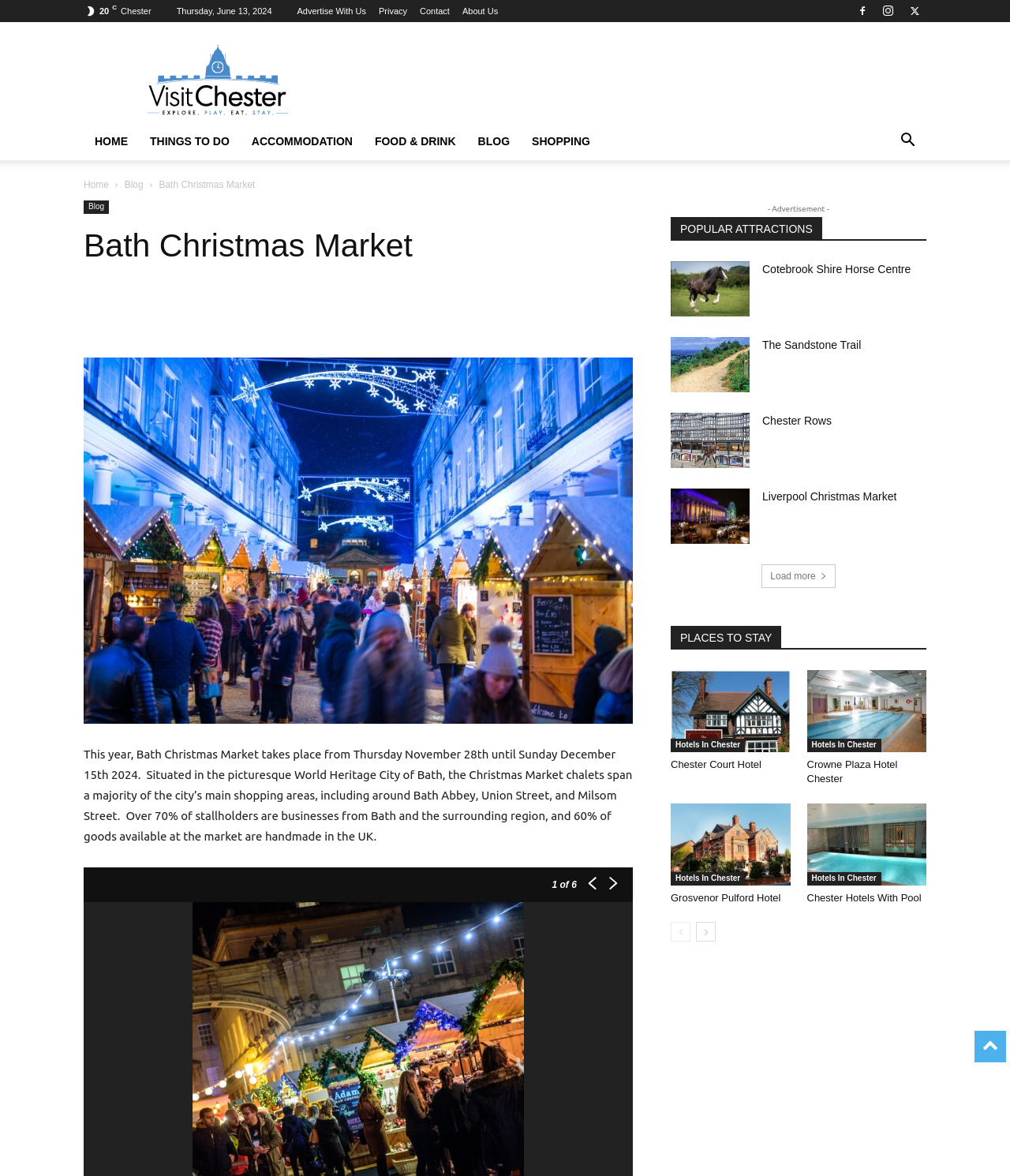Locate the bounding box coordinates of the clickable region to complete the following instruction: "Search for something."

[0.88, 0.115, 0.917, 0.126]